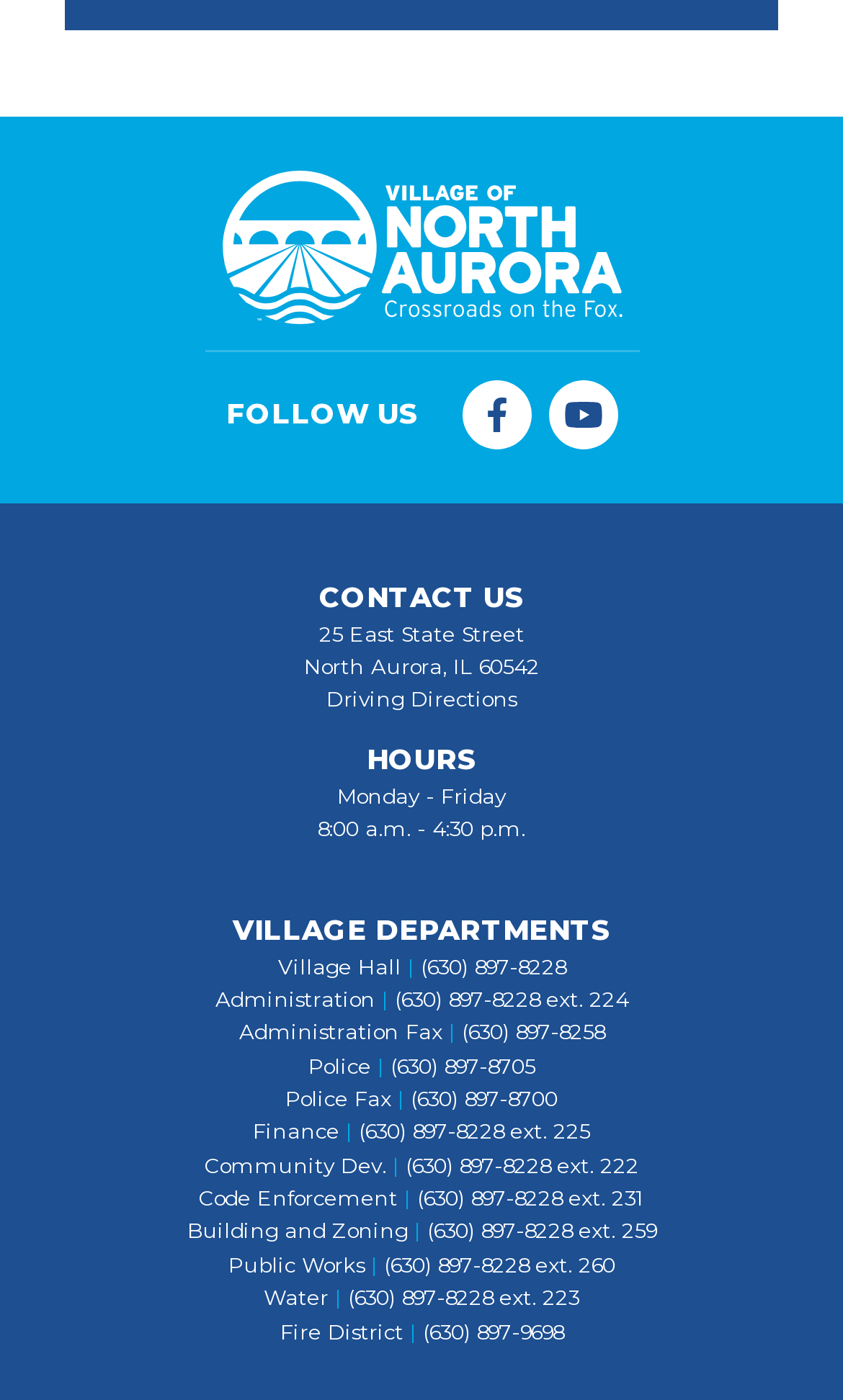Kindly provide the bounding box coordinates of the section you need to click on to fulfill the given instruction: "Visit Police department page".

[0.463, 0.753, 0.635, 0.77]